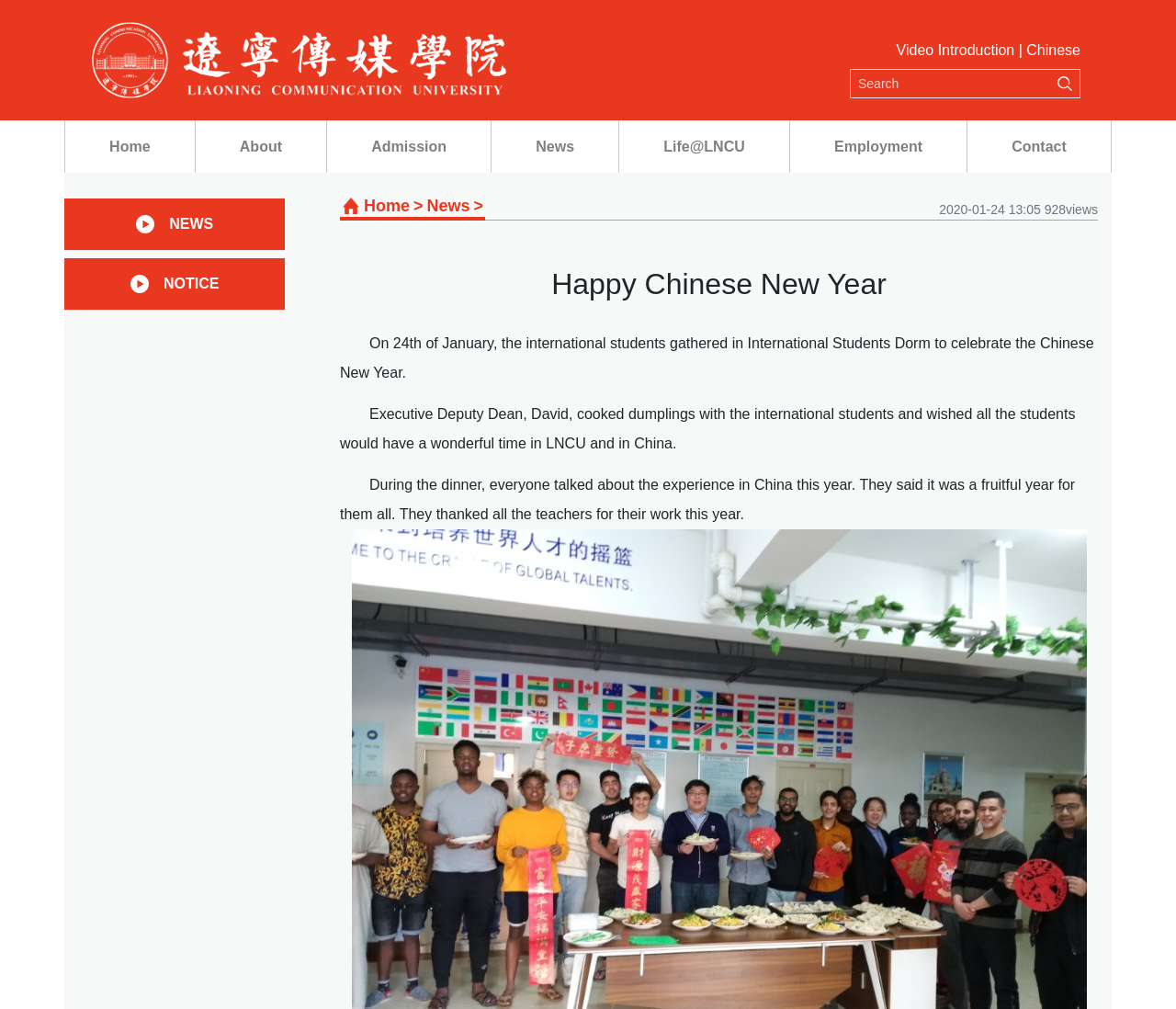Kindly determine the bounding box coordinates for the area that needs to be clicked to execute this instruction: "Click on the 'Home' link".

None